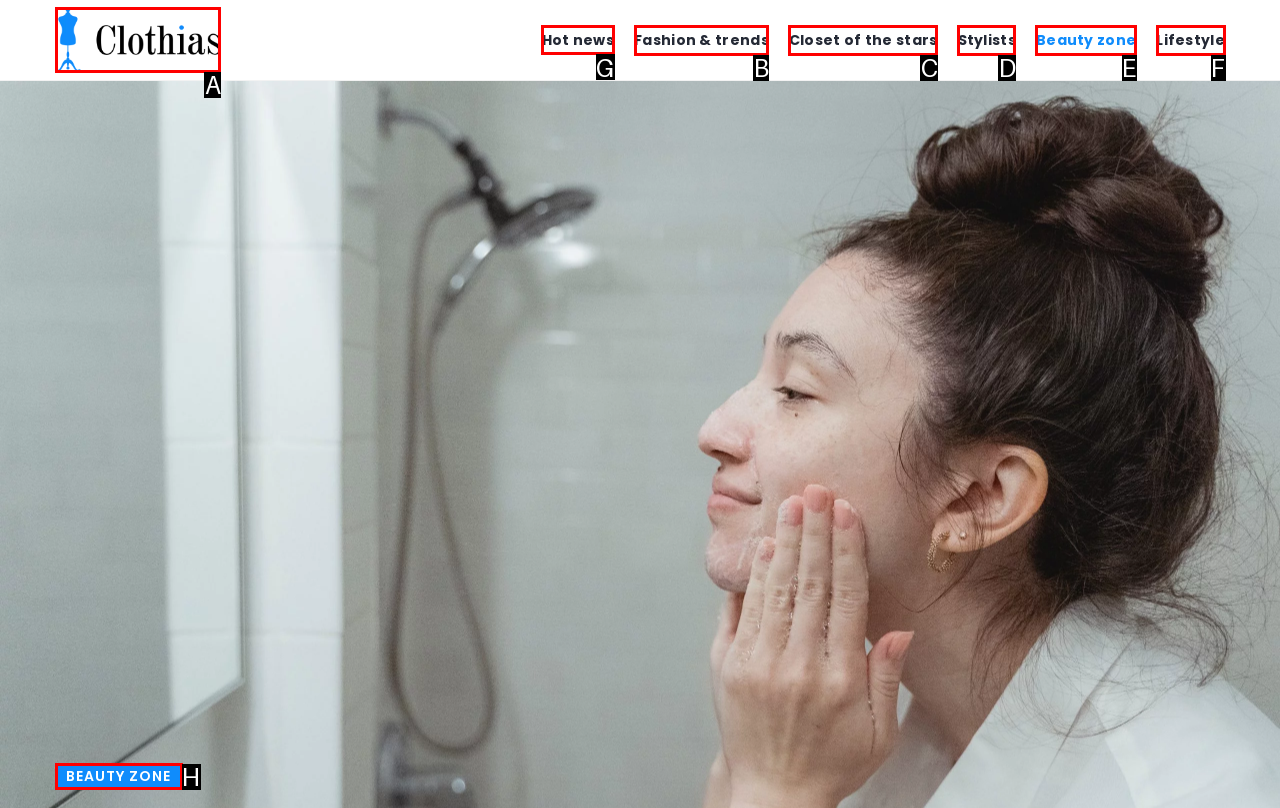Please indicate which HTML element to click in order to fulfill the following task: Click on Hot news Respond with the letter of the chosen option.

G